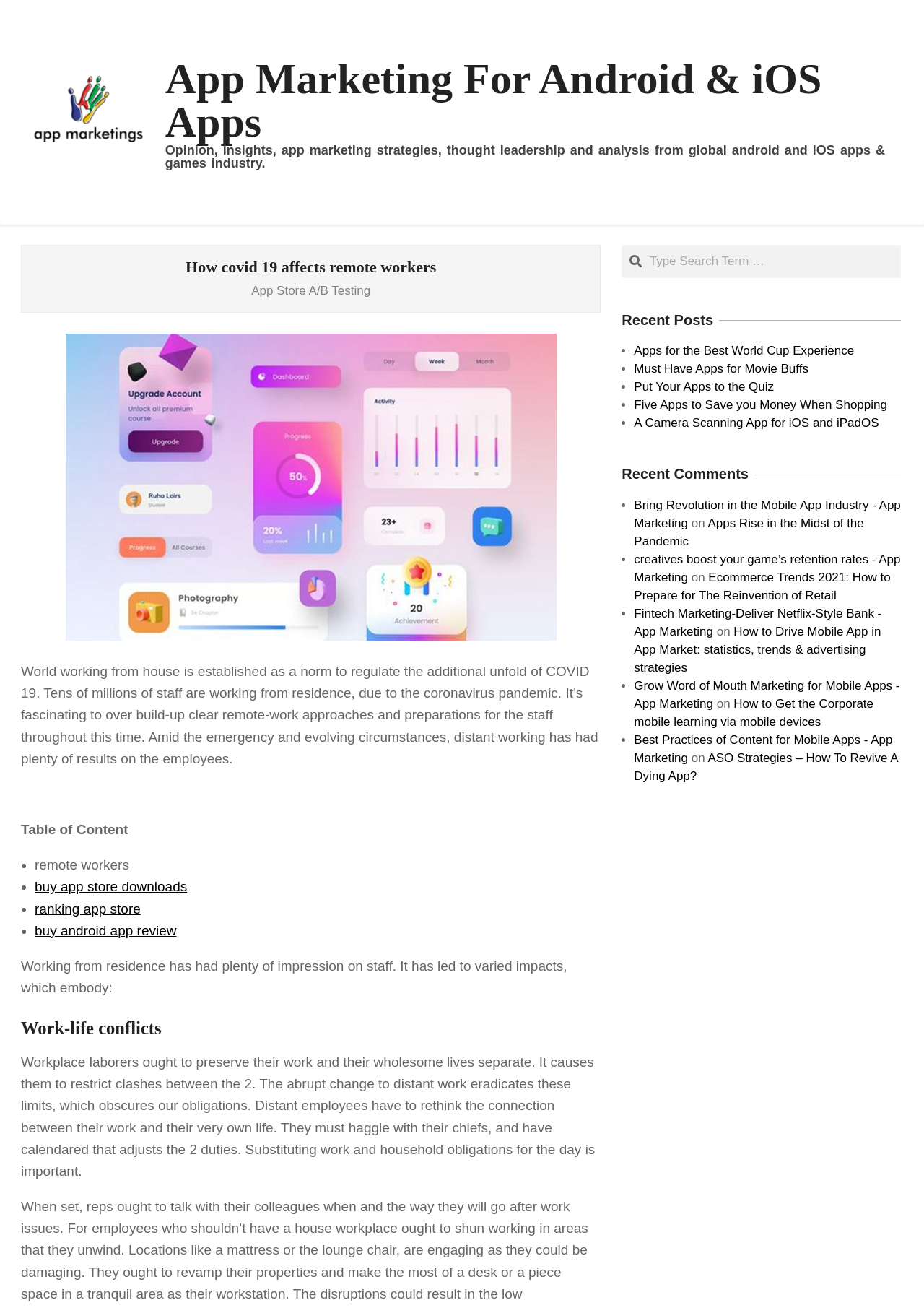What is the main theme of the website?
Examine the image and provide an in-depth answer to the question.

The website appears to be focused on app marketing, as evidenced by the logo 'App Marketing' in the top left corner, and the various articles and links related to app marketing and mobile apps throughout the webpage.